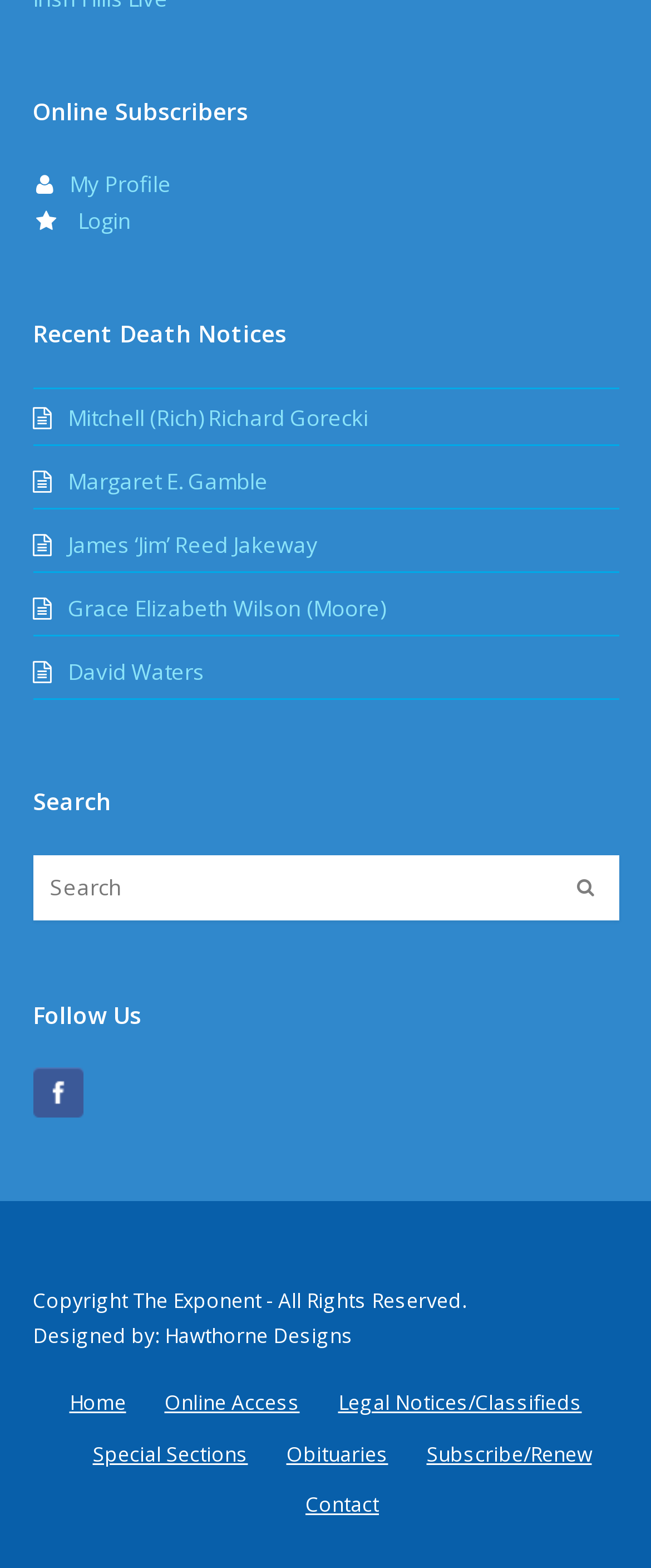Given the element description: "Audrey Blodgett", predict the bounding box coordinates of the UI element it refers to, using four float numbers between 0 and 1, i.e., [left, top, right, bottom].

None